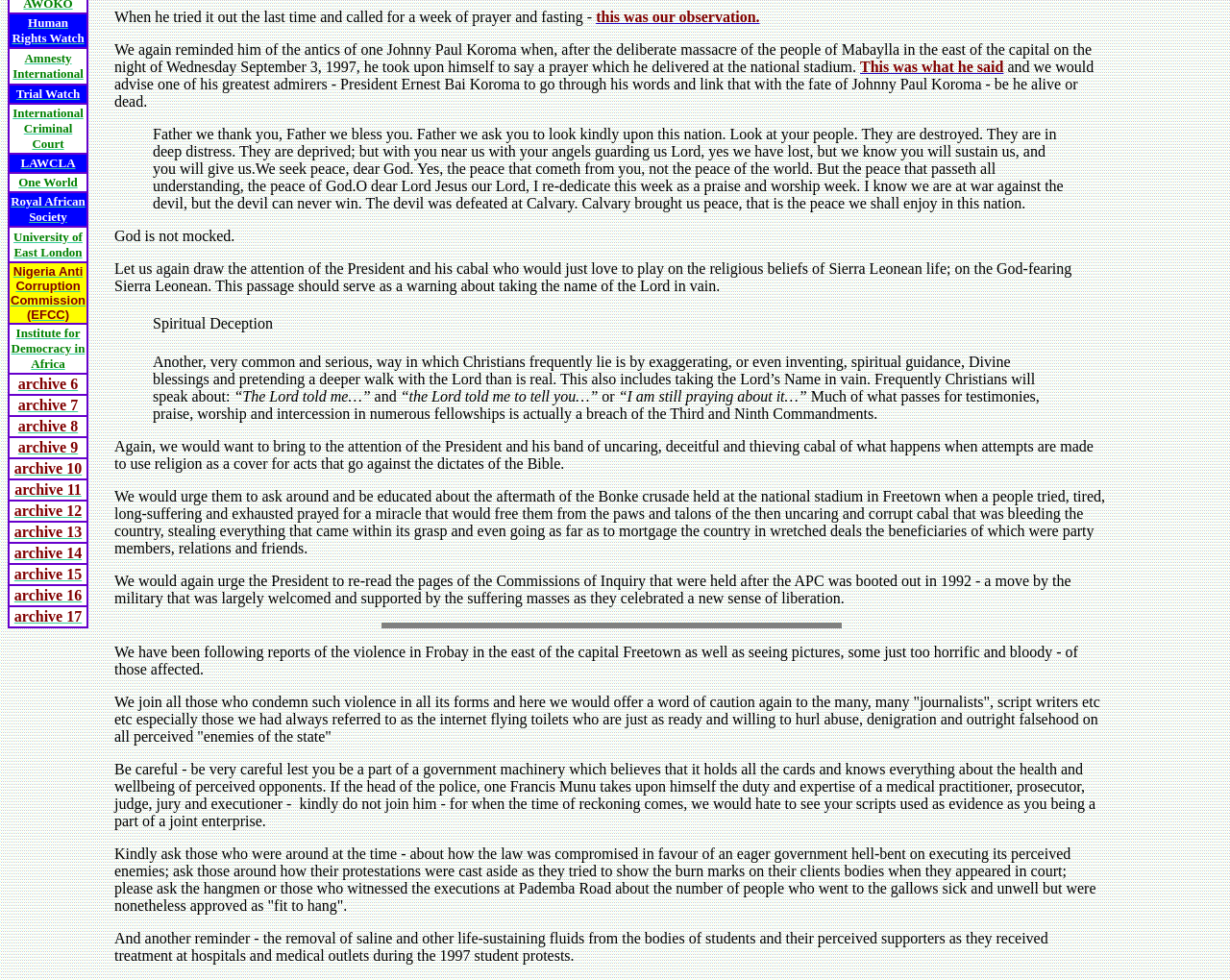Determine the bounding box coordinates in the format (top-left x, top-left y, bottom-right x, bottom-right y). Ensure all values are floating point numbers between 0 and 1. Identify the bounding box of the UI element described by: November 2022

None